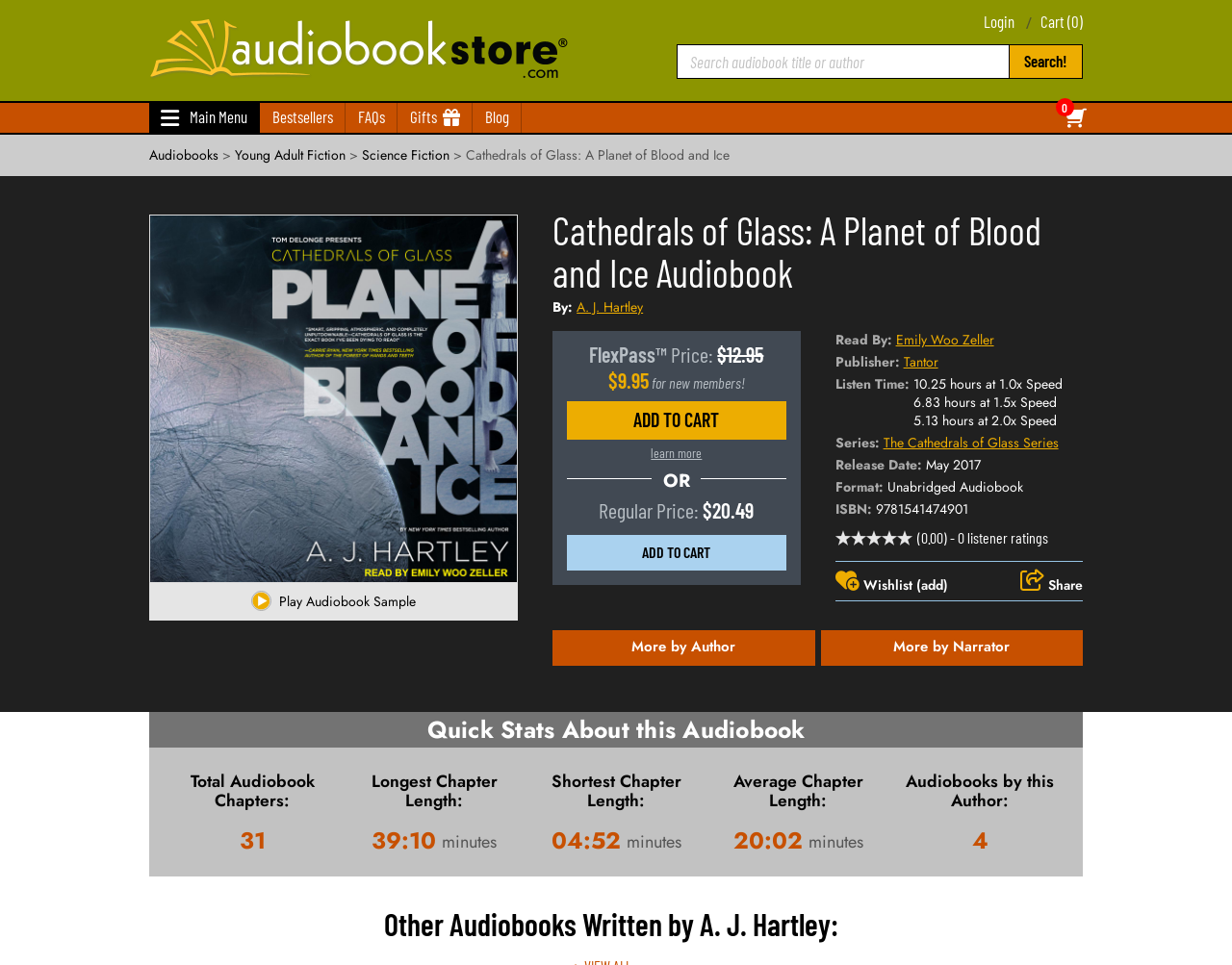Provide the bounding box coordinates of the section that needs to be clicked to accomplish the following instruction: "Add Cathedrals of Glass audiobook to cart."

[0.46, 0.416, 0.638, 0.456]